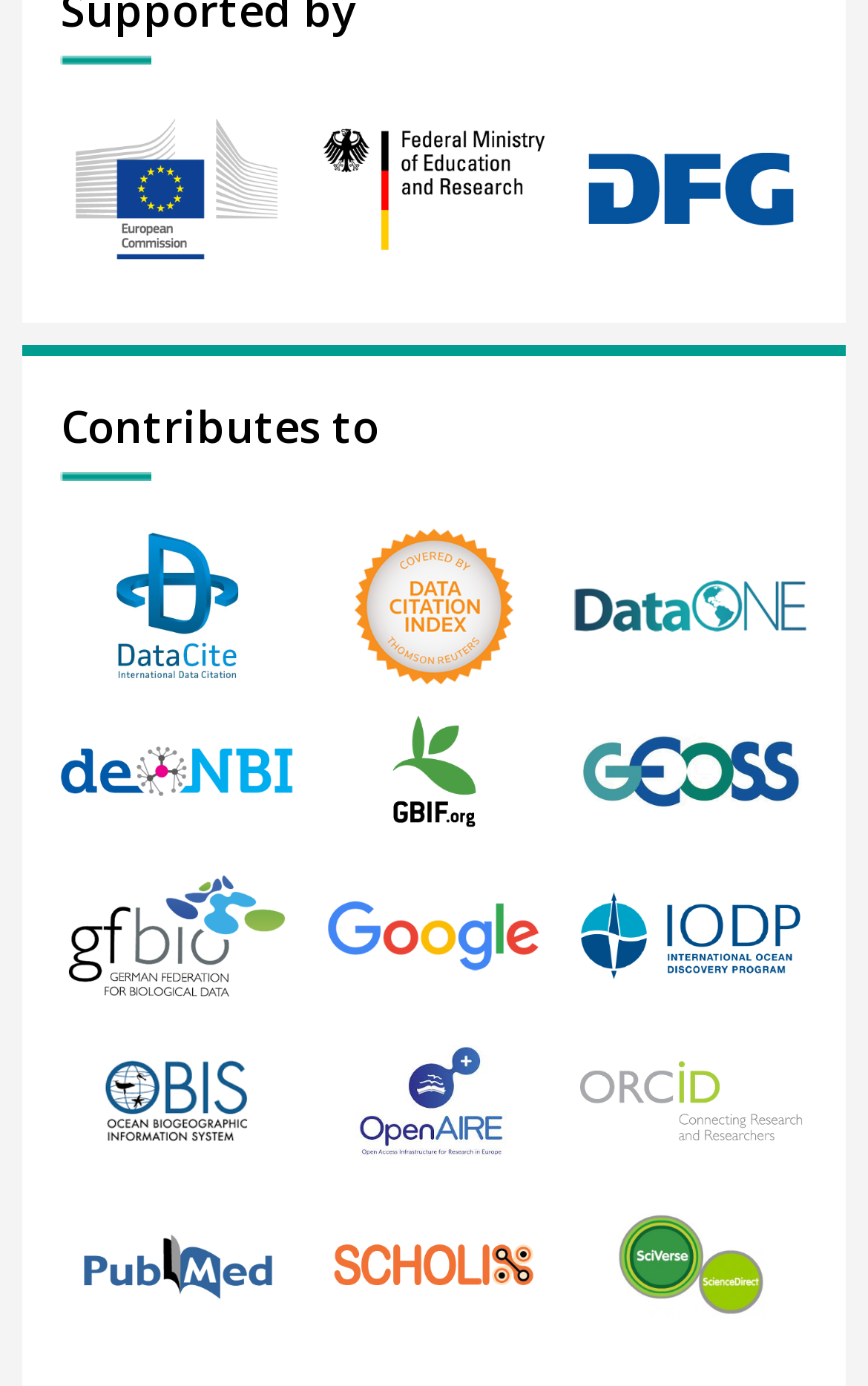Please answer the following question using a single word or phrase: 
How many images are on the webpage?

19